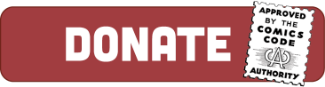What is the main goal of the 'DONATE' button?
Provide a concise answer using a single word or phrase based on the image.

Protect free speech